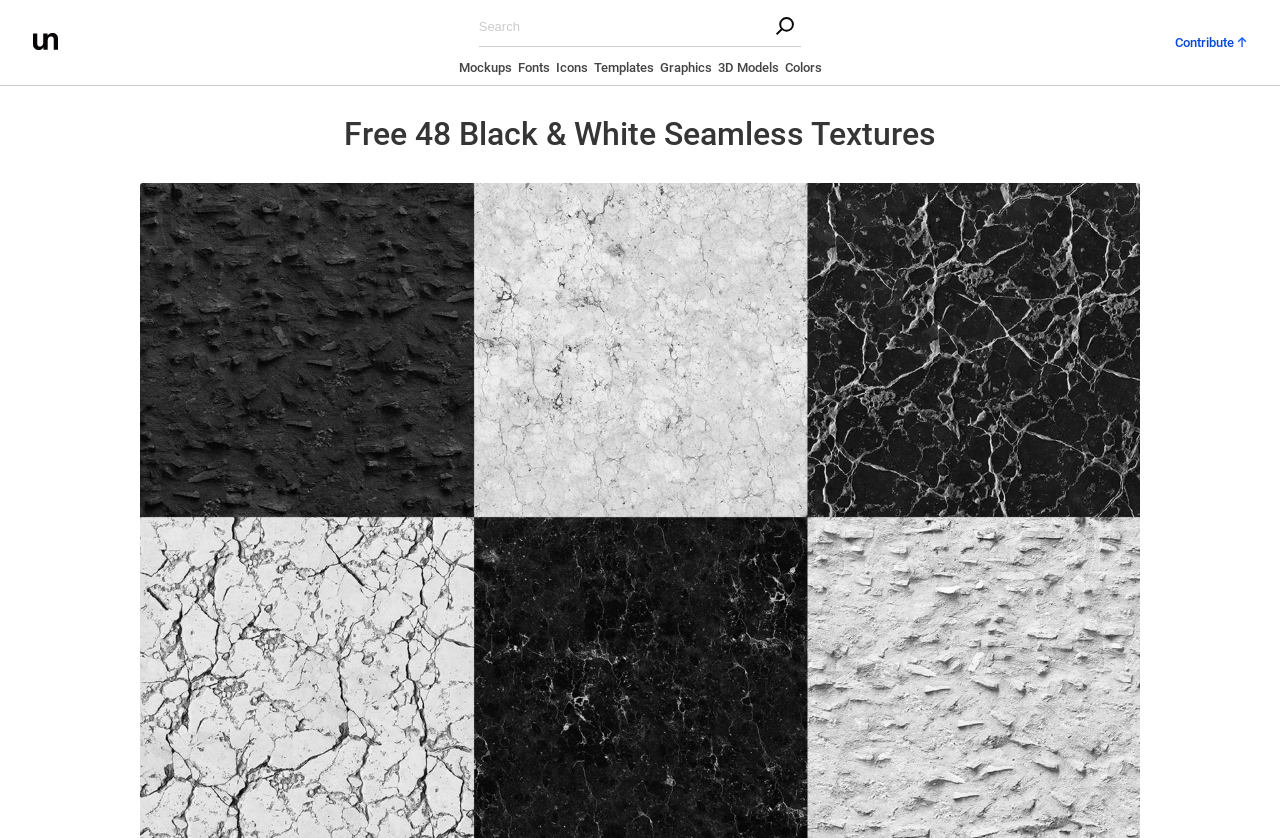What is the logo of the website?
Make sure to answer the question with a detailed and comprehensive explanation.

The logo of the website is 'Unblast', which is an image linked to 'unblast' and is located at the top-left corner of the webpage.